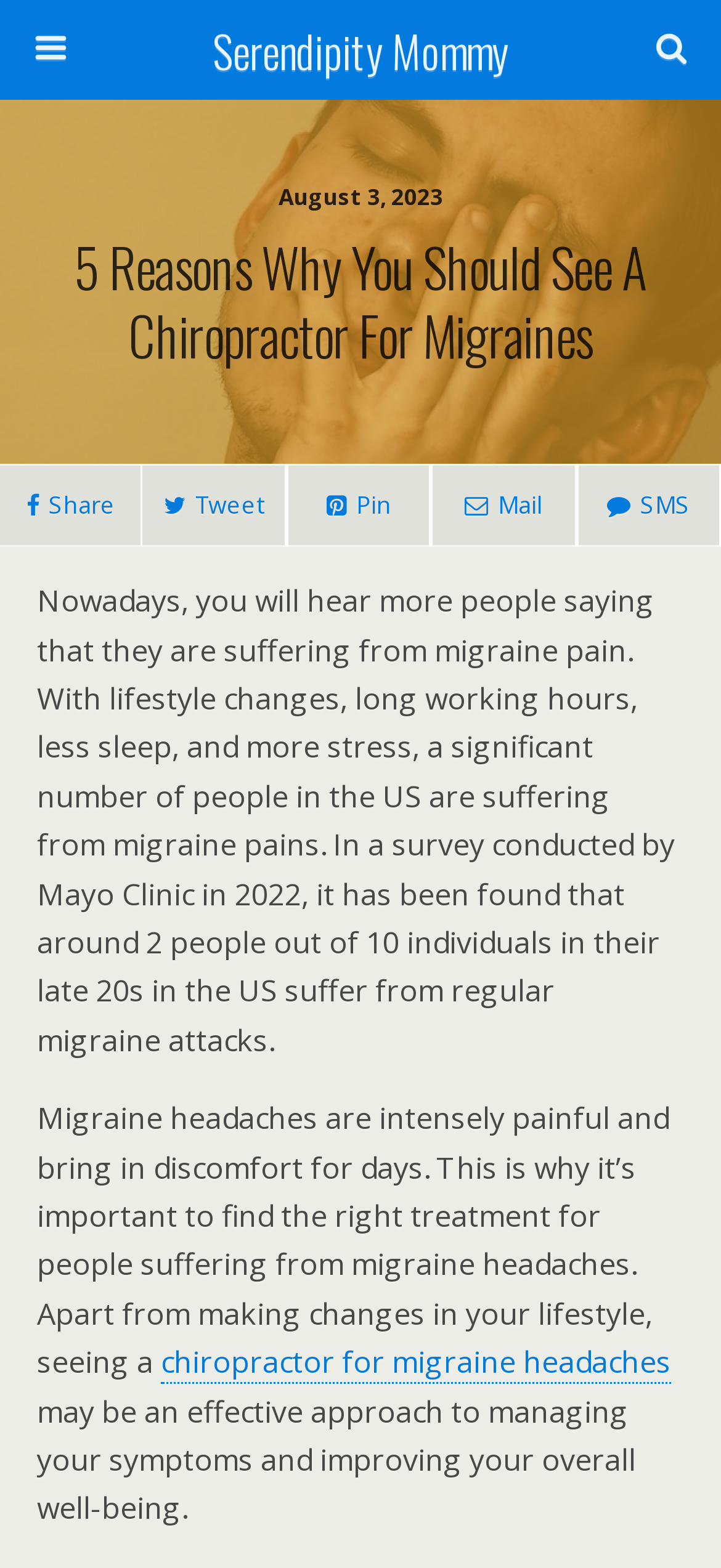What is the purpose of seeing a chiropractor?
Please answer the question with a single word or phrase, referencing the image.

managing symptoms and improving well-being